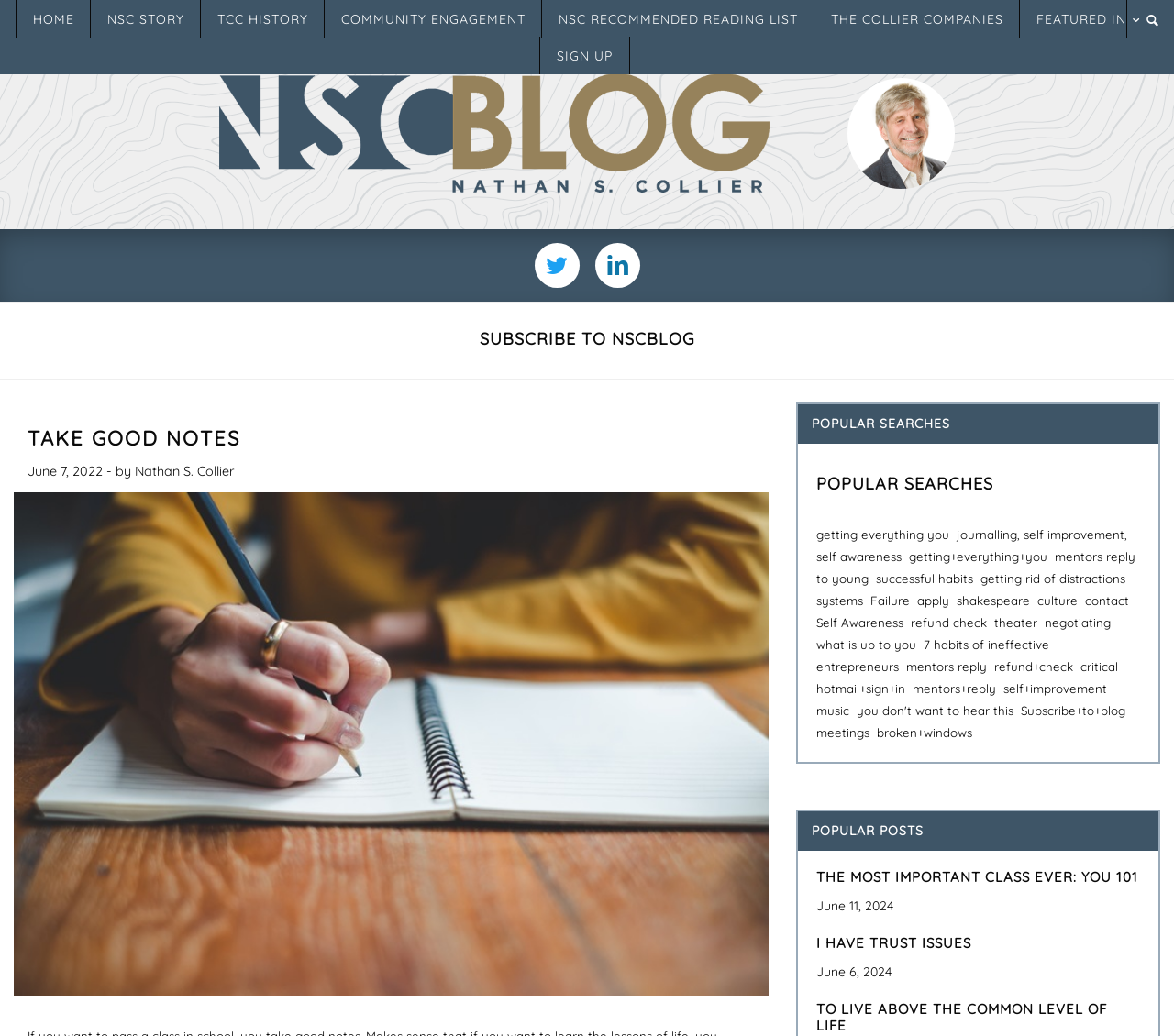Please provide a brief answer to the following inquiry using a single word or phrase:
What is the title of the first popular post?

THE MOST IMPORTANT CLASS EVER: YOU 101